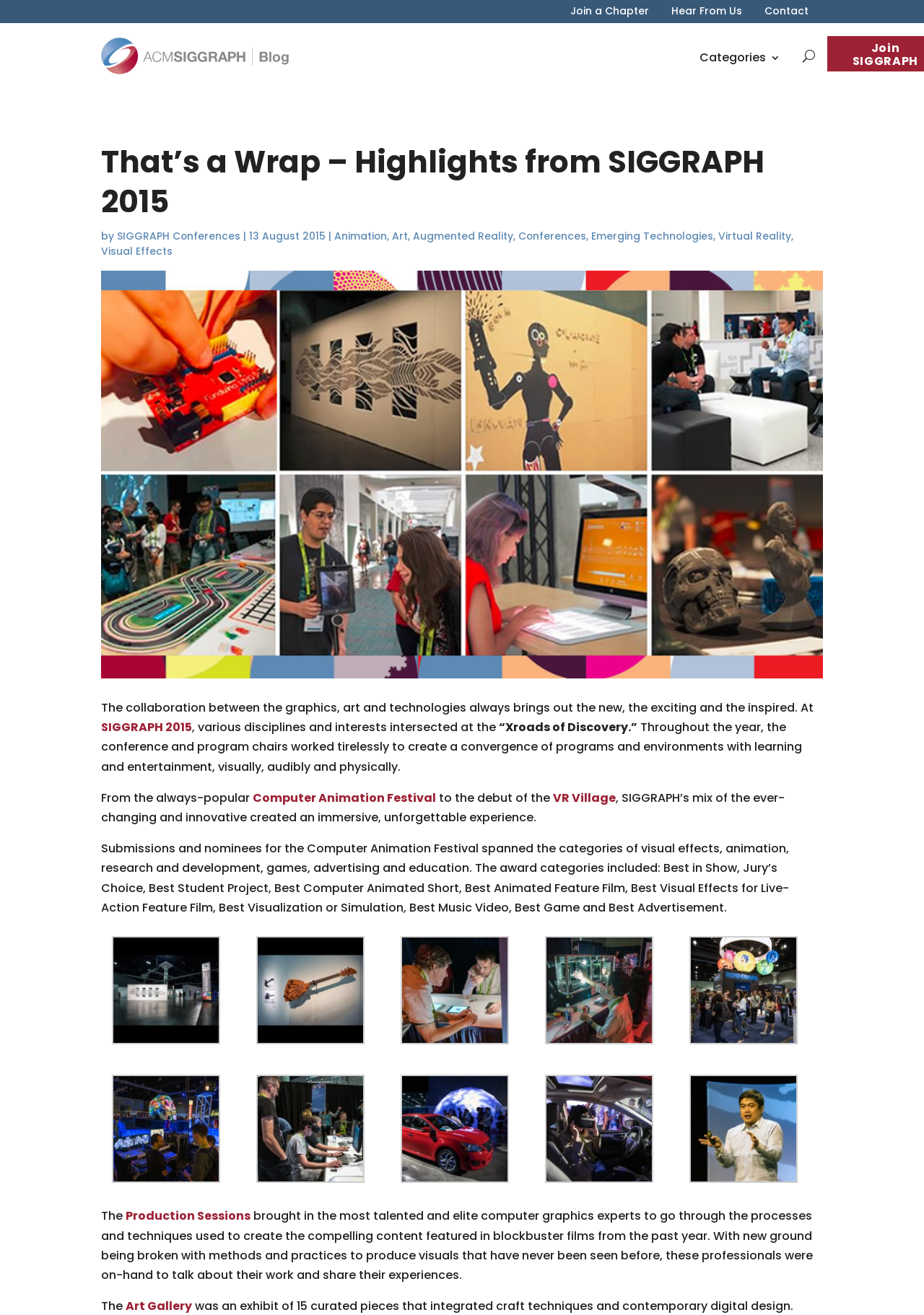Find the bounding box coordinates of the clickable area that will achieve the following instruction: "View the Production Sessions".

[0.136, 0.918, 0.271, 0.931]